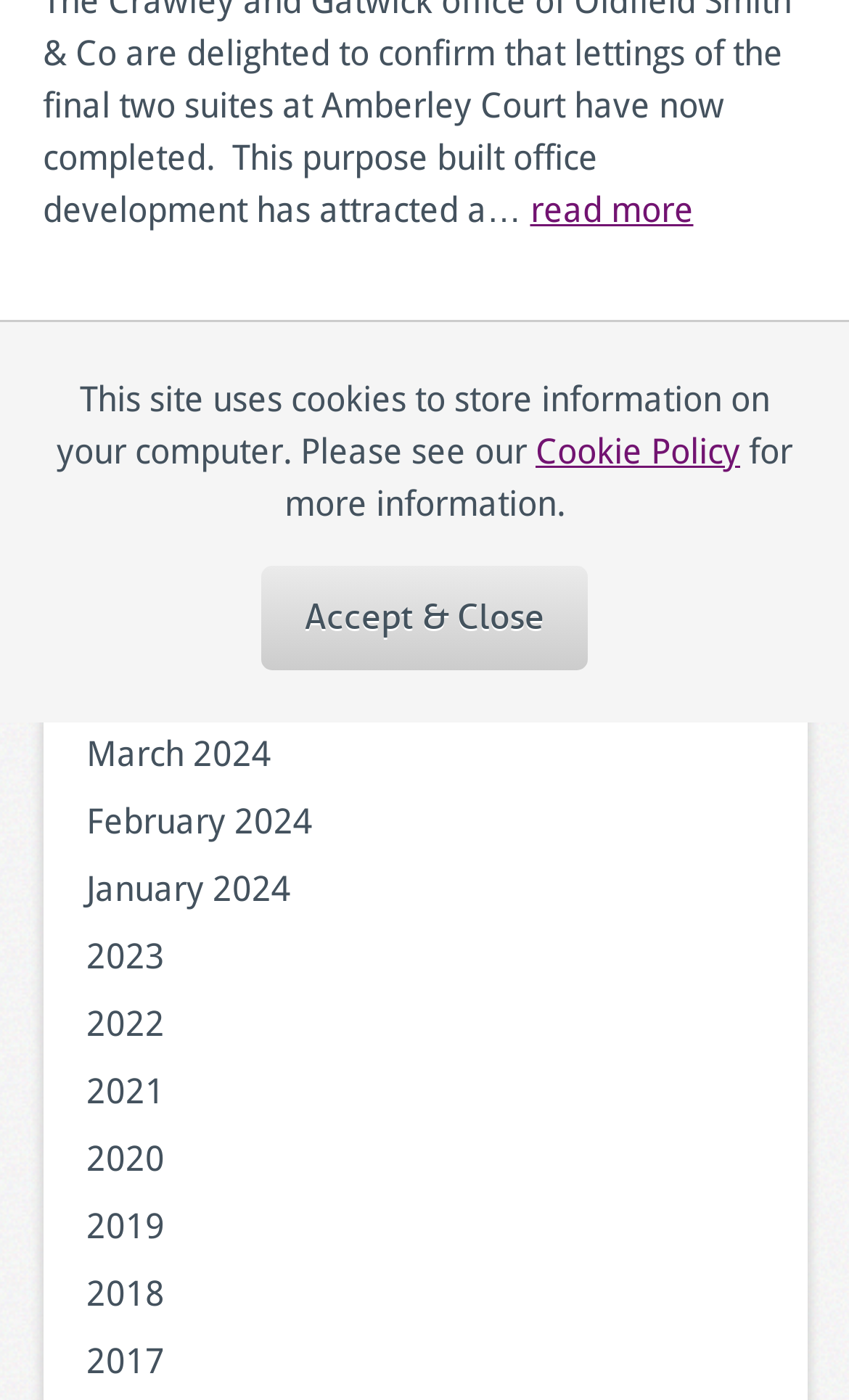Determine the bounding box coordinates for the UI element with the following description: "2019". The coordinates should be four float numbers between 0 and 1, represented as [left, top, right, bottom].

[0.101, 0.861, 0.194, 0.891]